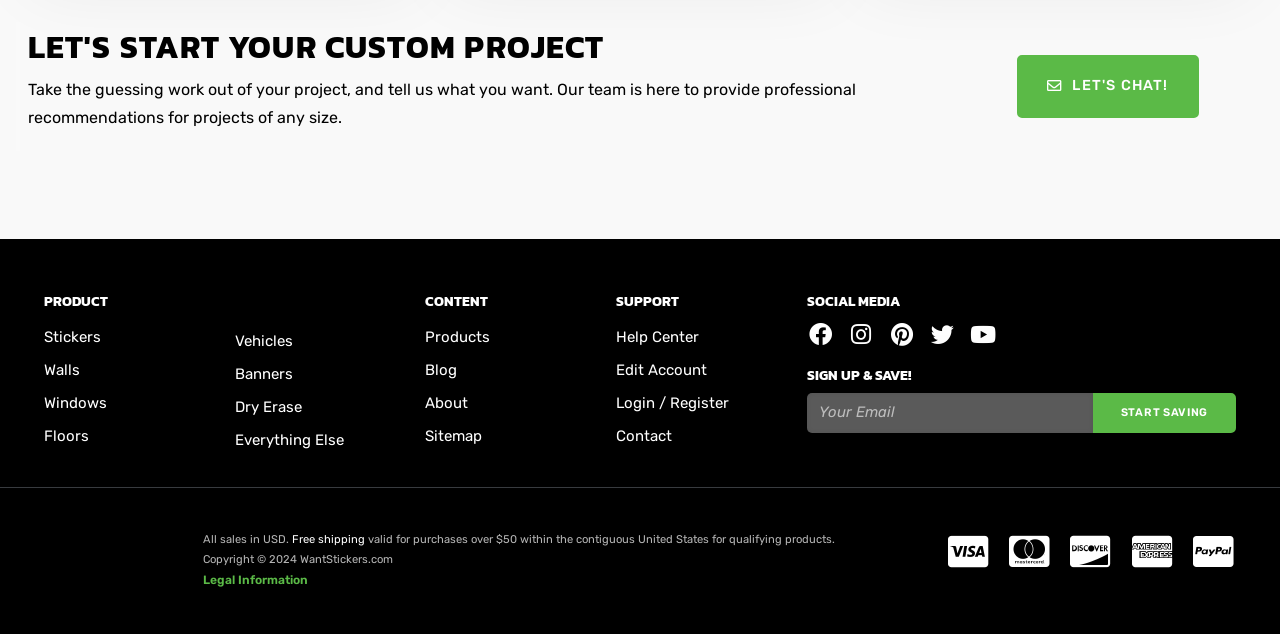Find the UI element described as: "Blog" and predict its bounding box coordinates. Ensure the coordinates are four float numbers between 0 and 1, [left, top, right, bottom].

[0.332, 0.561, 0.481, 0.607]